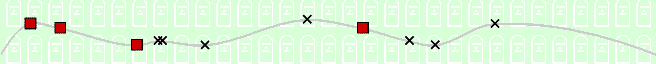What do the small black 'X' symbols indicate?
Examine the image and provide an in-depth answer to the question.

According to the caption, the small black 'X' symbols accompanying the red squares mark specific boundary markers along a defined line, indicating points of interest or possibly locations that were investigated but found to lack markers.